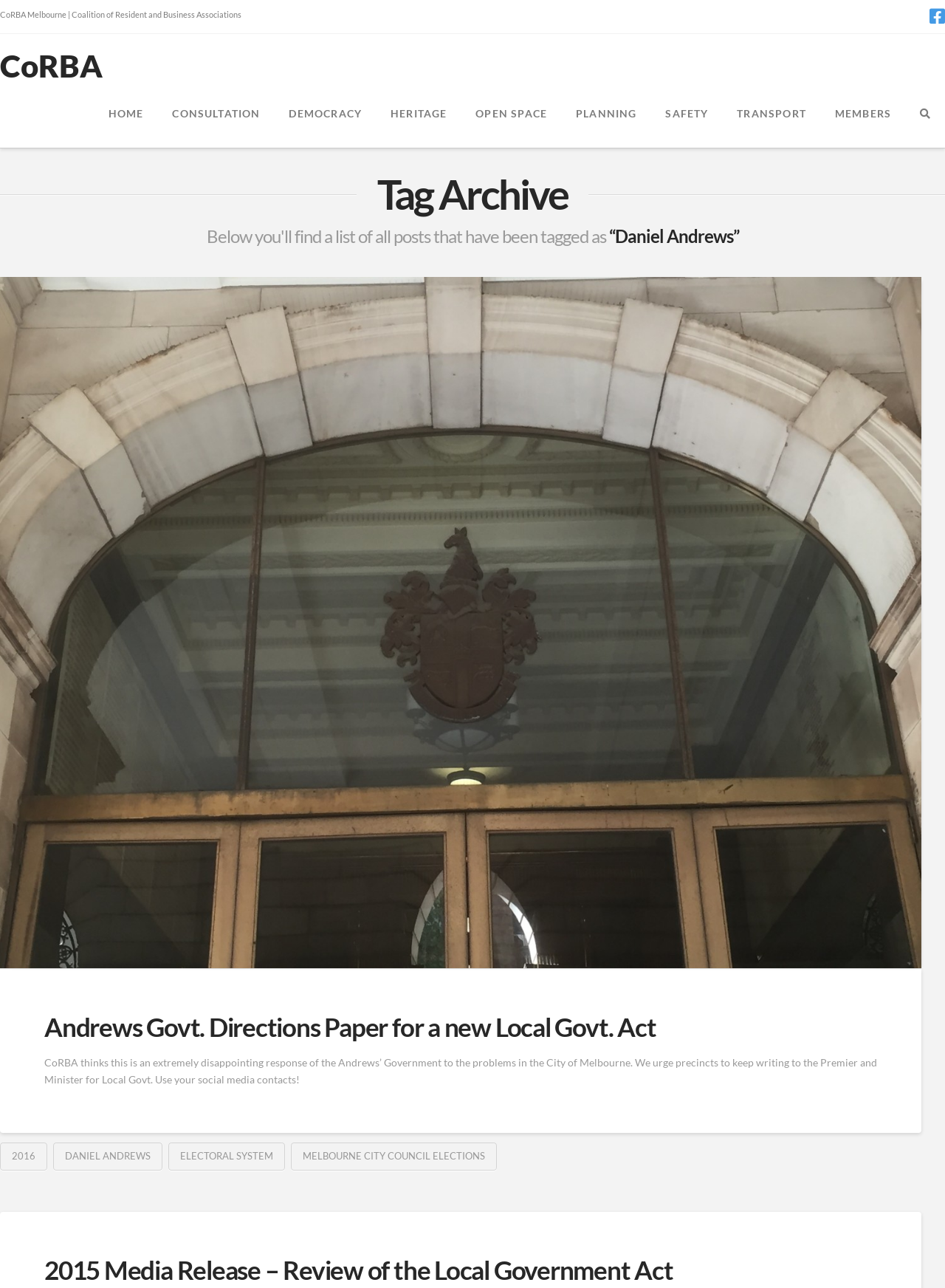Can you show the bounding box coordinates of the region to click on to complete the task described in the instruction: "Go to HOME page"?

[0.099, 0.063, 0.167, 0.115]